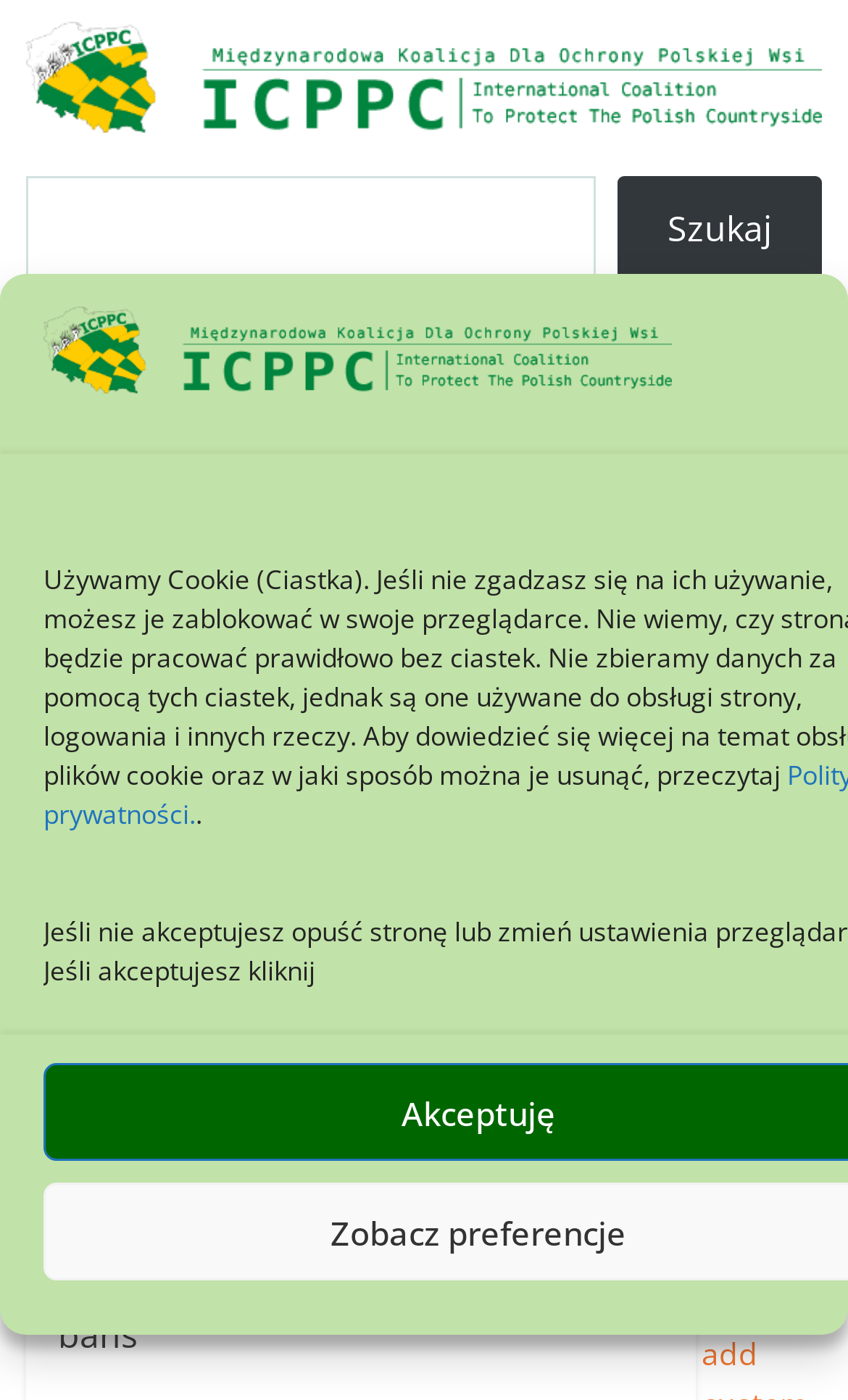Please find the bounding box coordinates for the clickable element needed to perform this instruction: "visit the page about EU governments giving biotech companies final say about national bans".

[0.068, 0.479, 0.783, 0.785]